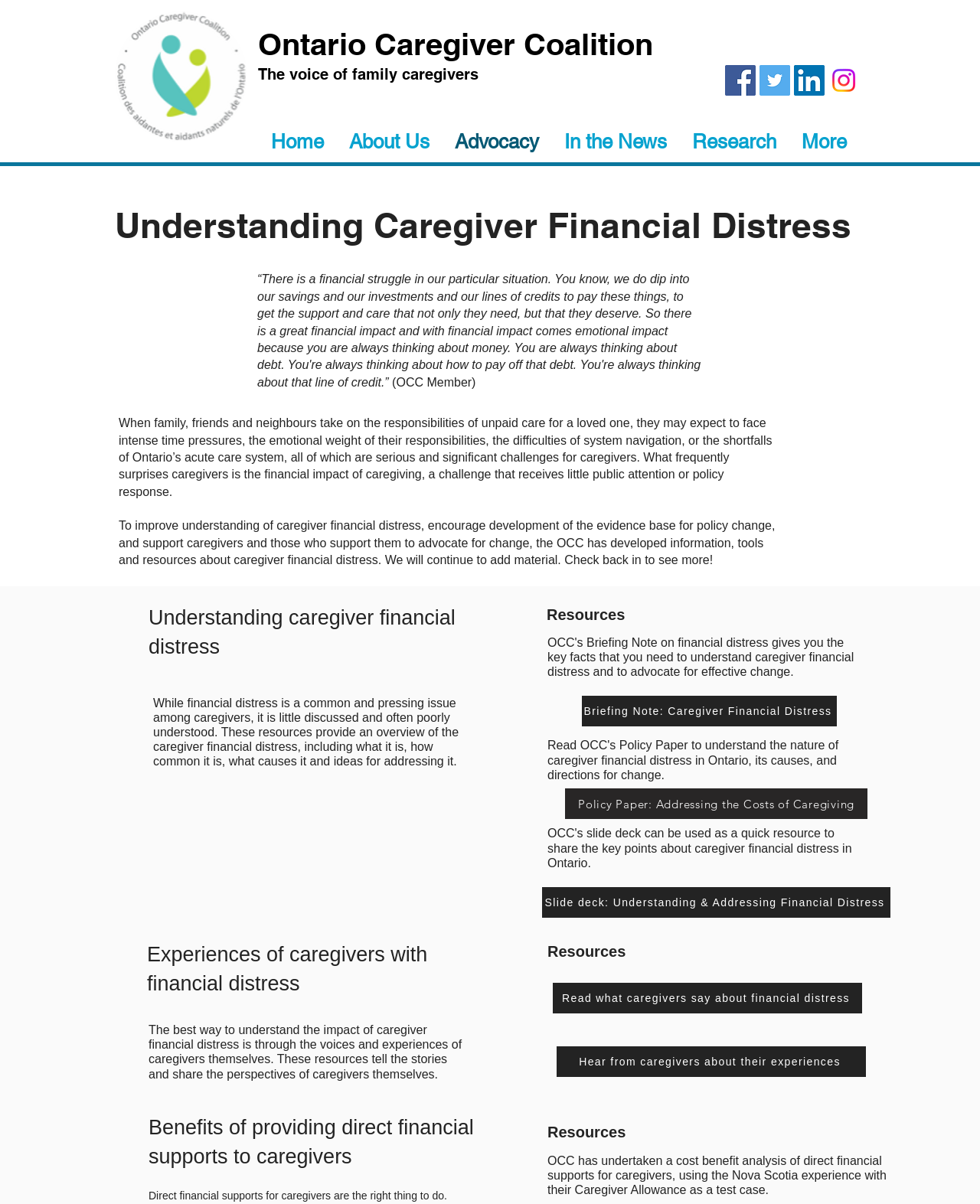Please identify the primary heading on the webpage and return its text.

Ontario Caregiver Coalition